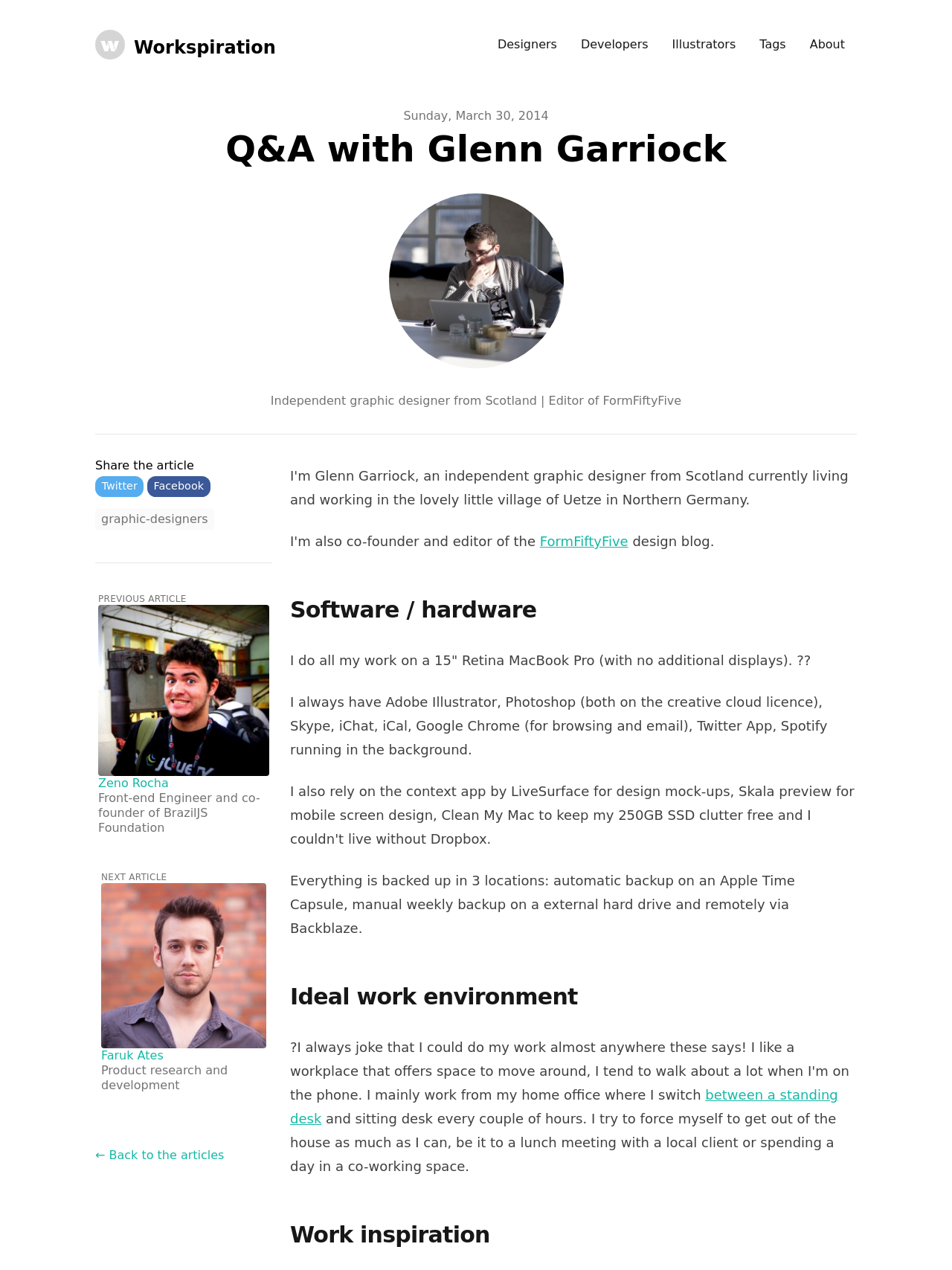Please provide the main heading of the webpage content.

Q&A with Glenn Garriock